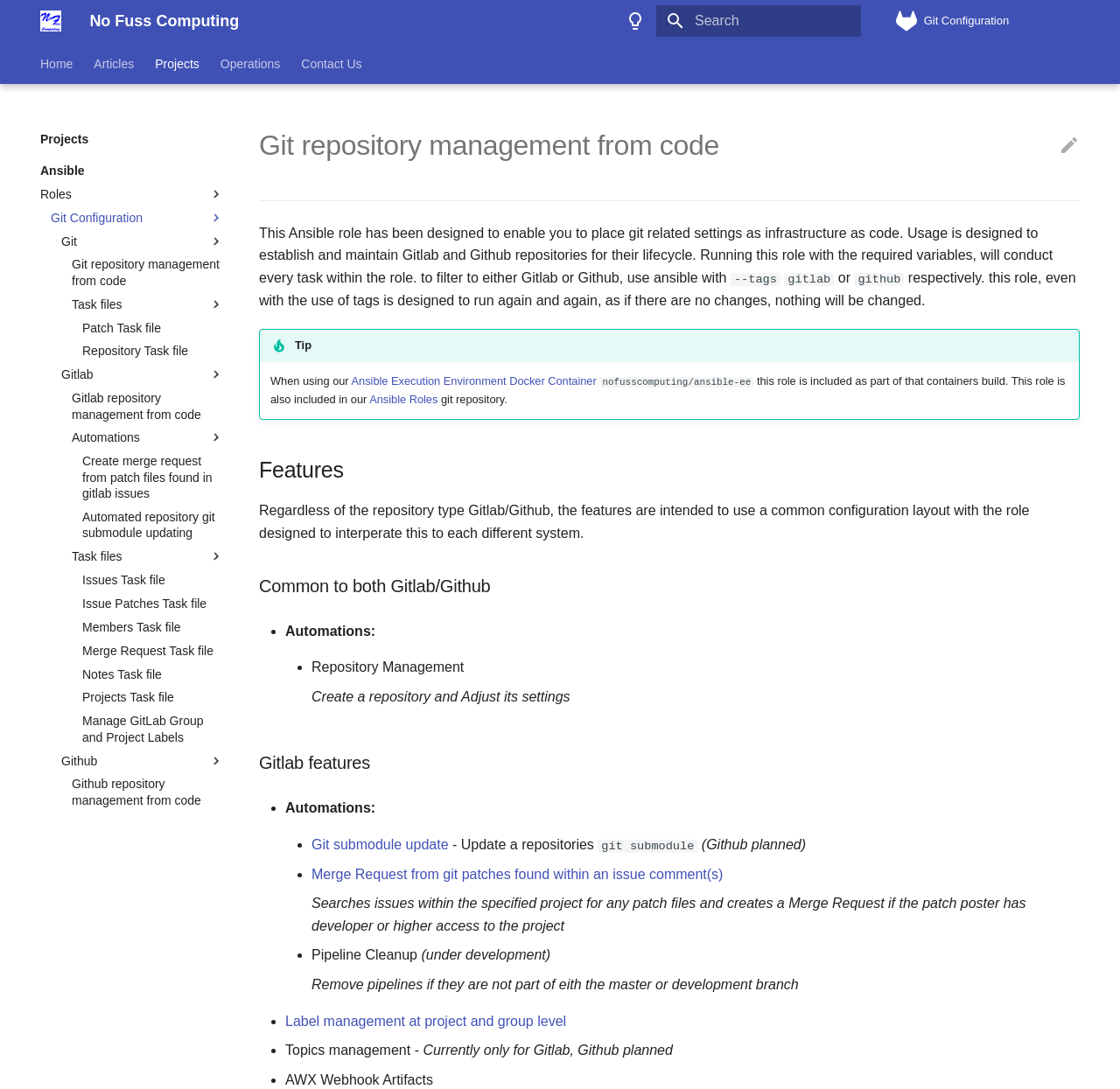Indicate the bounding box coordinates of the clickable region to achieve the following instruction: "Visit the 'HOME' page."

None